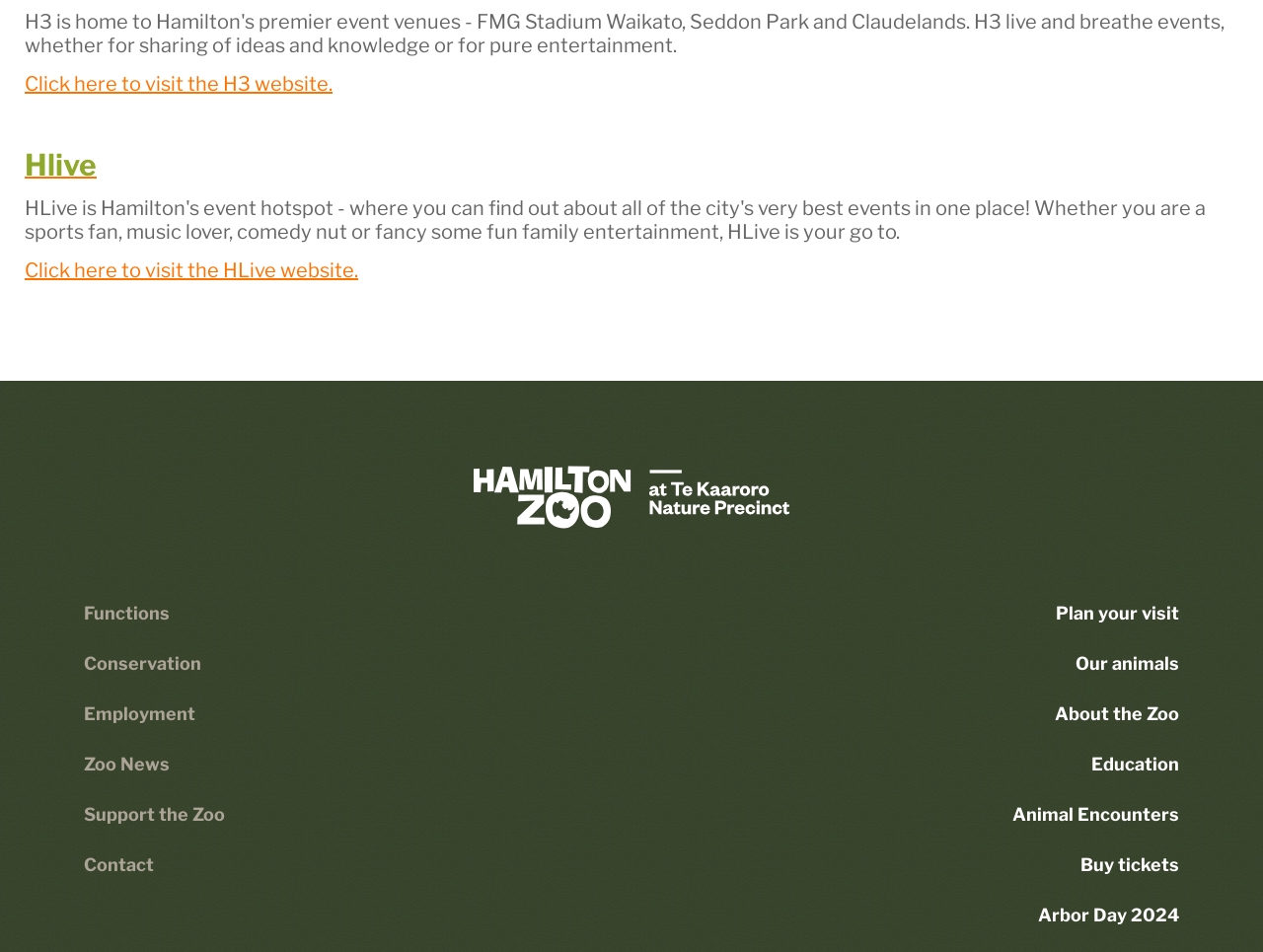Locate the bounding box coordinates of the element to click to perform the following action: 'Plan your visit to the zoo'. The coordinates should be given as four float values between 0 and 1, in the form of [left, top, right, bottom].

[0.802, 0.618, 0.934, 0.67]